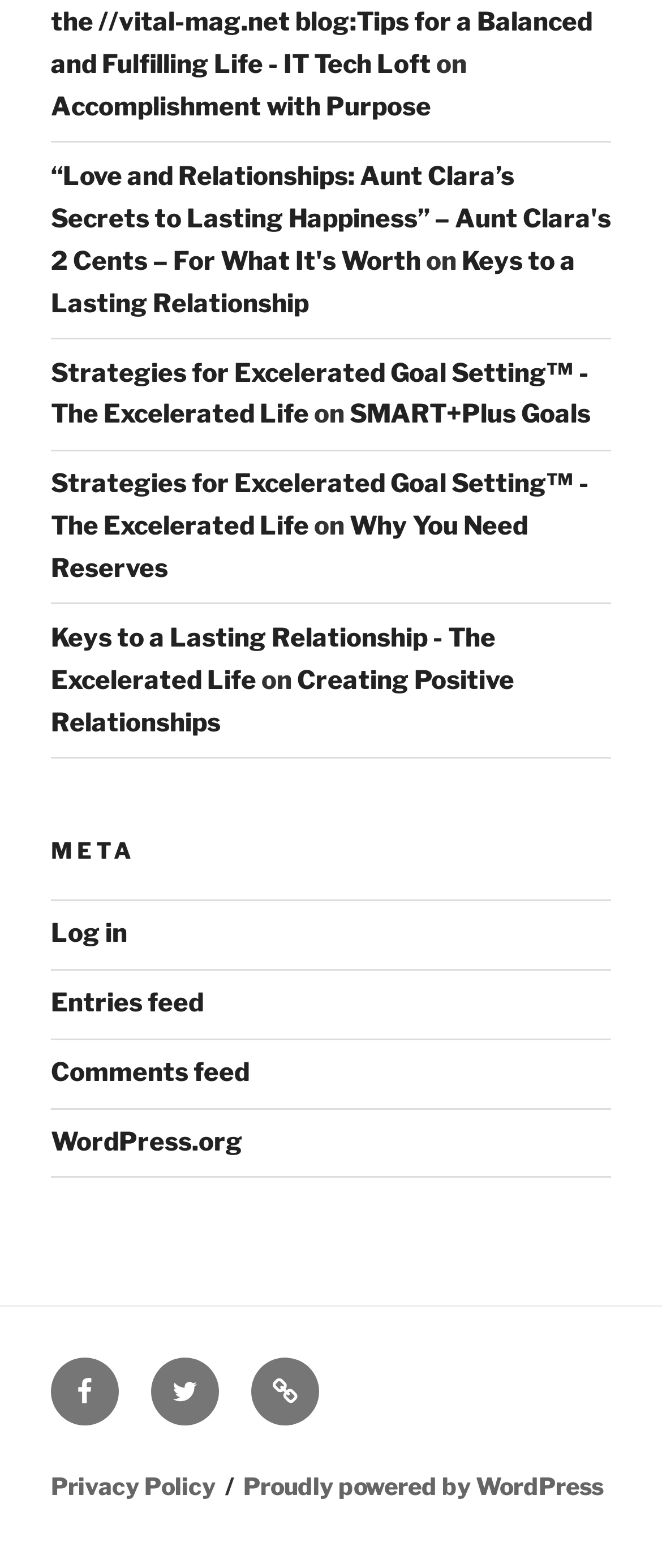Find the bounding box coordinates of the element's region that should be clicked in order to follow the given instruction: "log in". The coordinates should consist of four float numbers between 0 and 1, i.e., [left, top, right, bottom].

[0.077, 0.586, 0.192, 0.605]